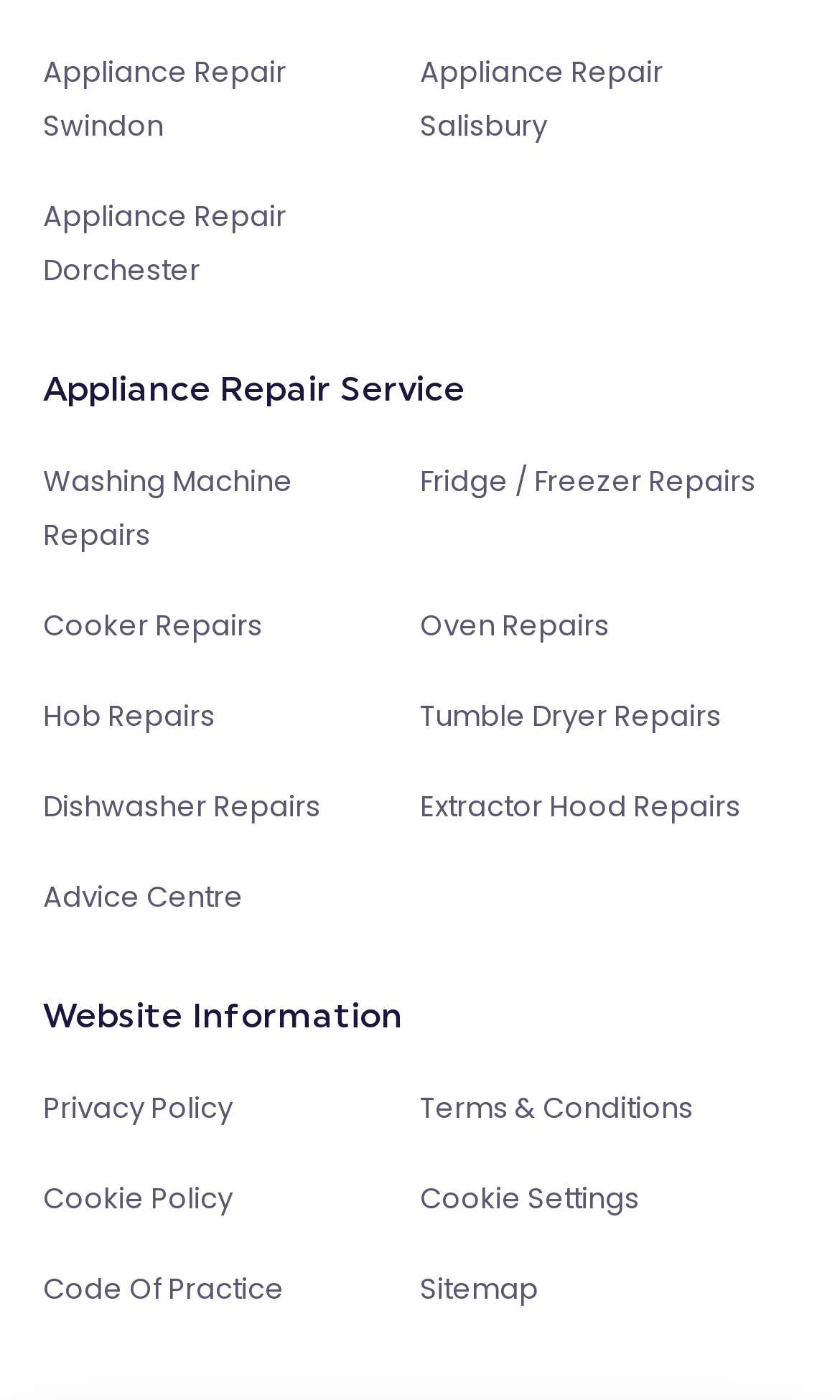What is the last link in the Advice Centre section?
Can you provide a detailed and comprehensive answer to the question?

I looked at the links in the Advice Centre section and found that the last link is Sitemap, which is located at the bottom of the section.